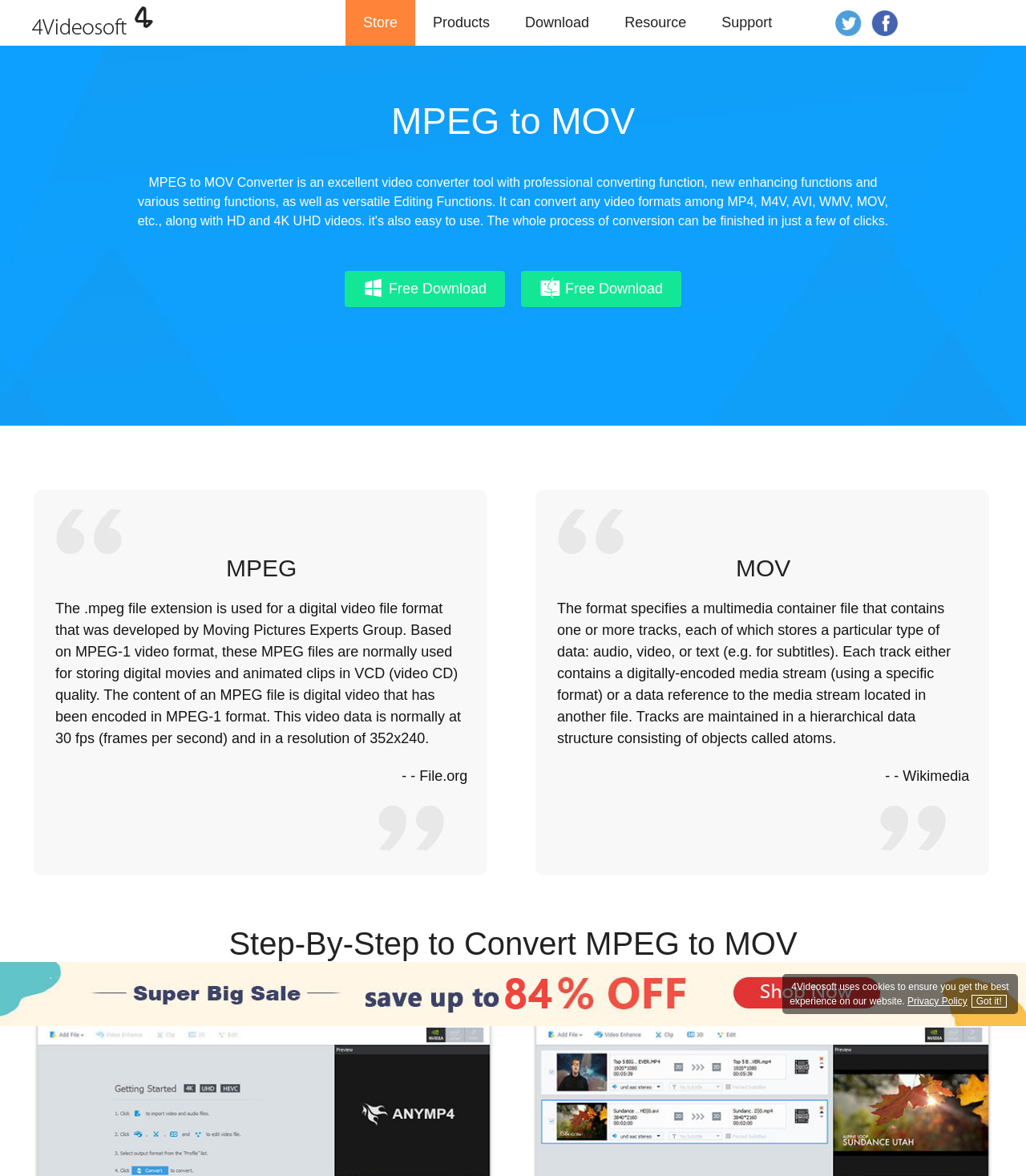Identify and provide the title of the webpage.

MPEG to MOV